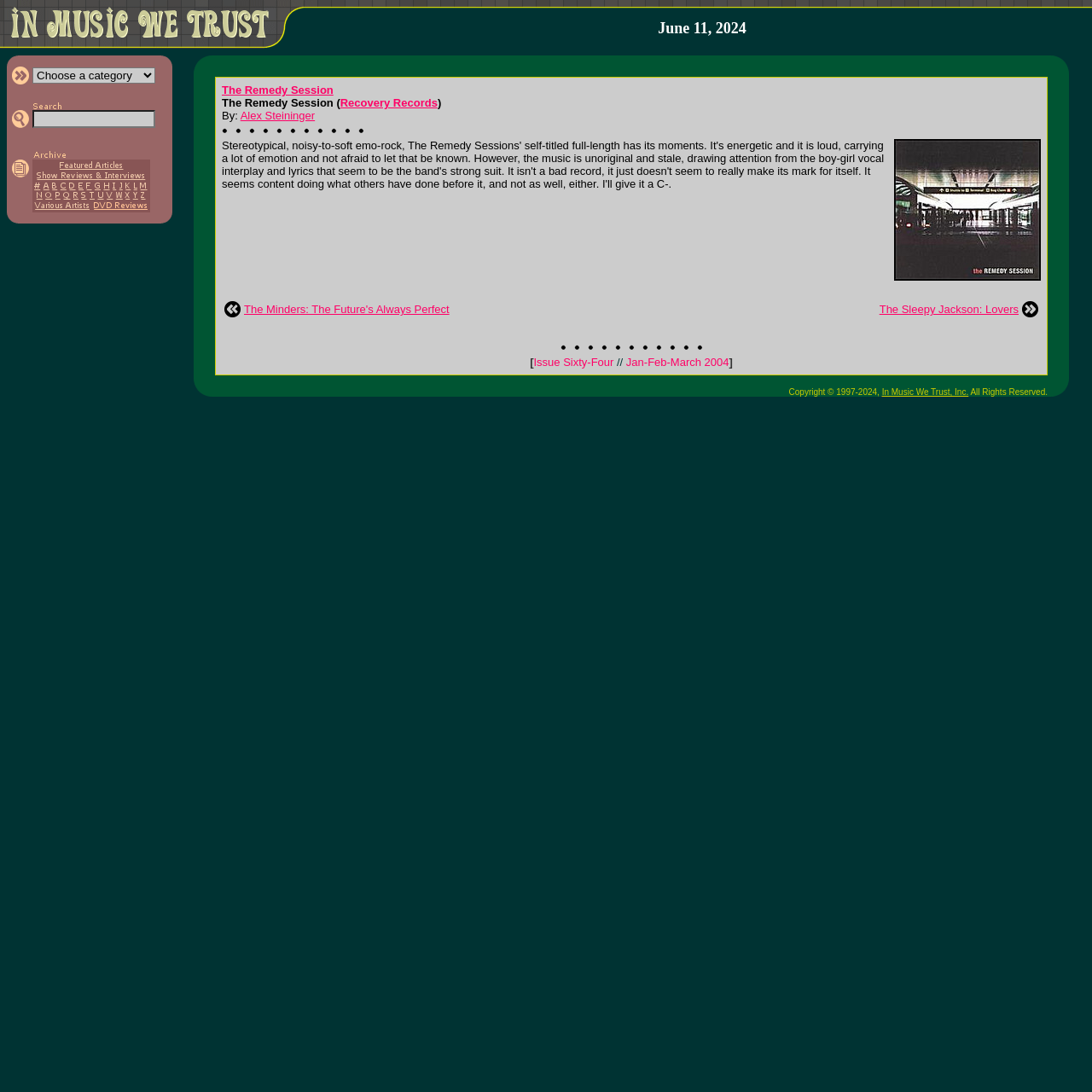Please mark the clickable region by giving the bounding box coordinates needed to complete this instruction: "contact us".

None